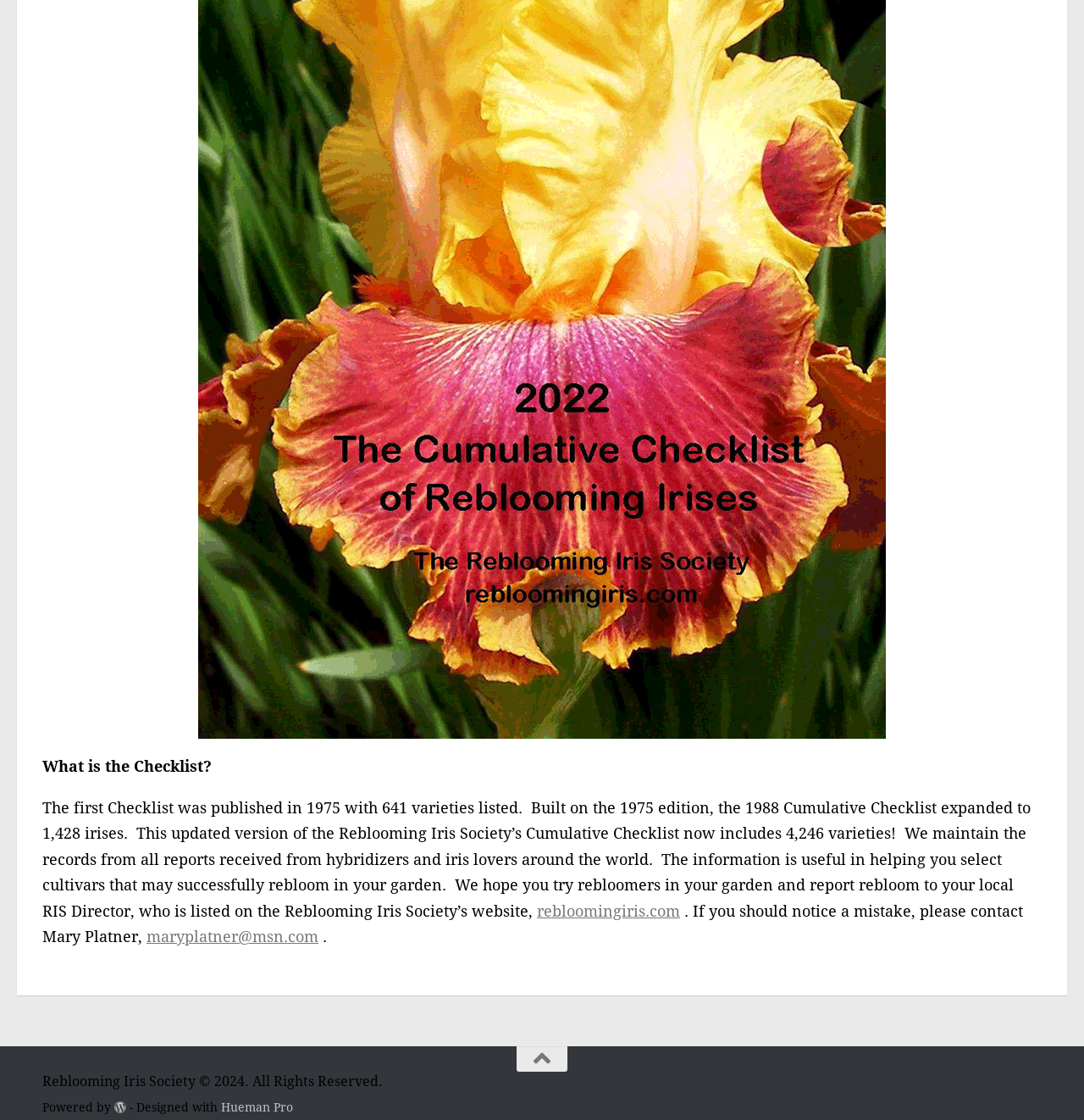Please respond in a single word or phrase: 
What is the name of the organization behind the Checklist?

Reblooming Iris Society